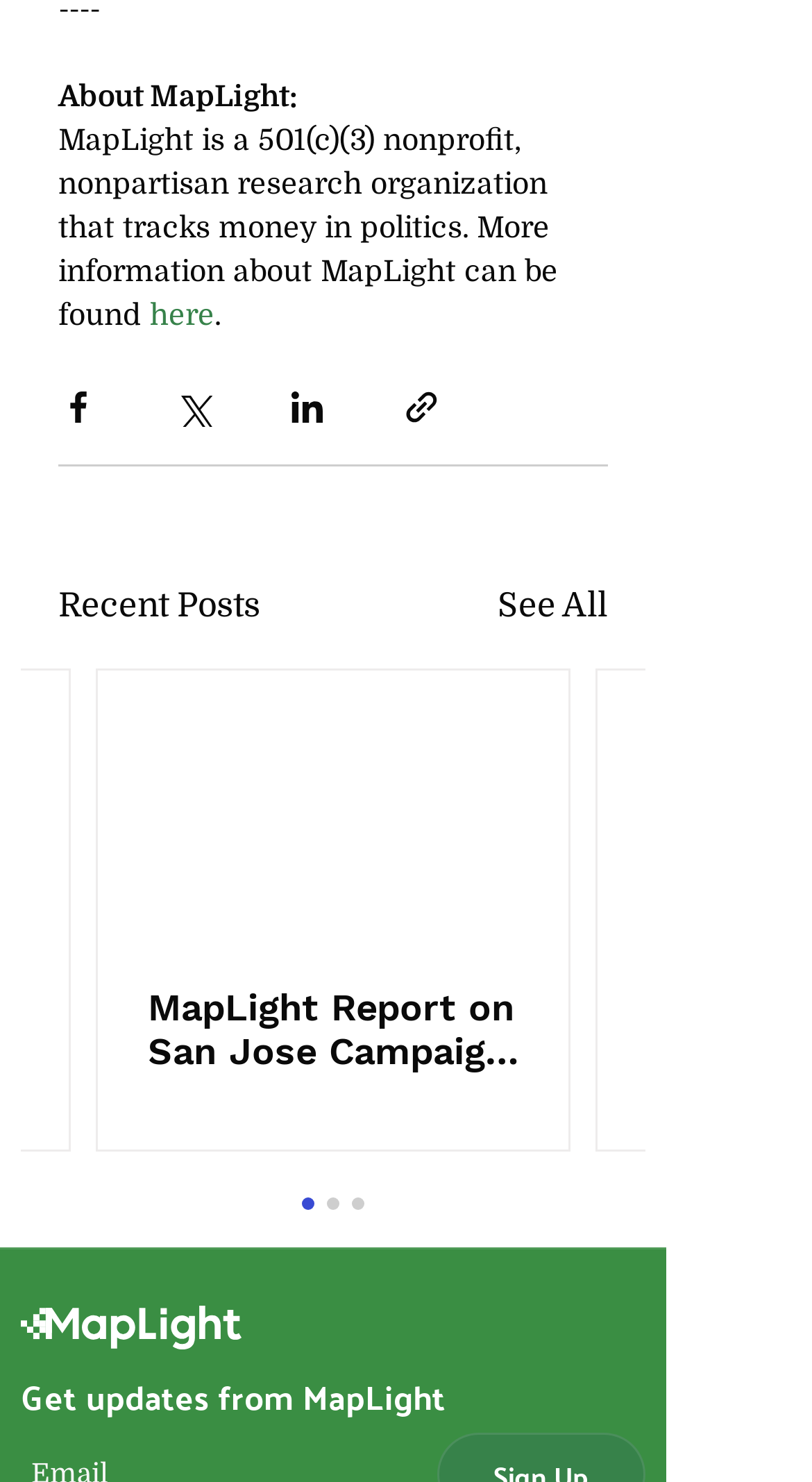How many articles are displayed on the webpage?
By examining the image, provide a one-word or phrase answer.

1